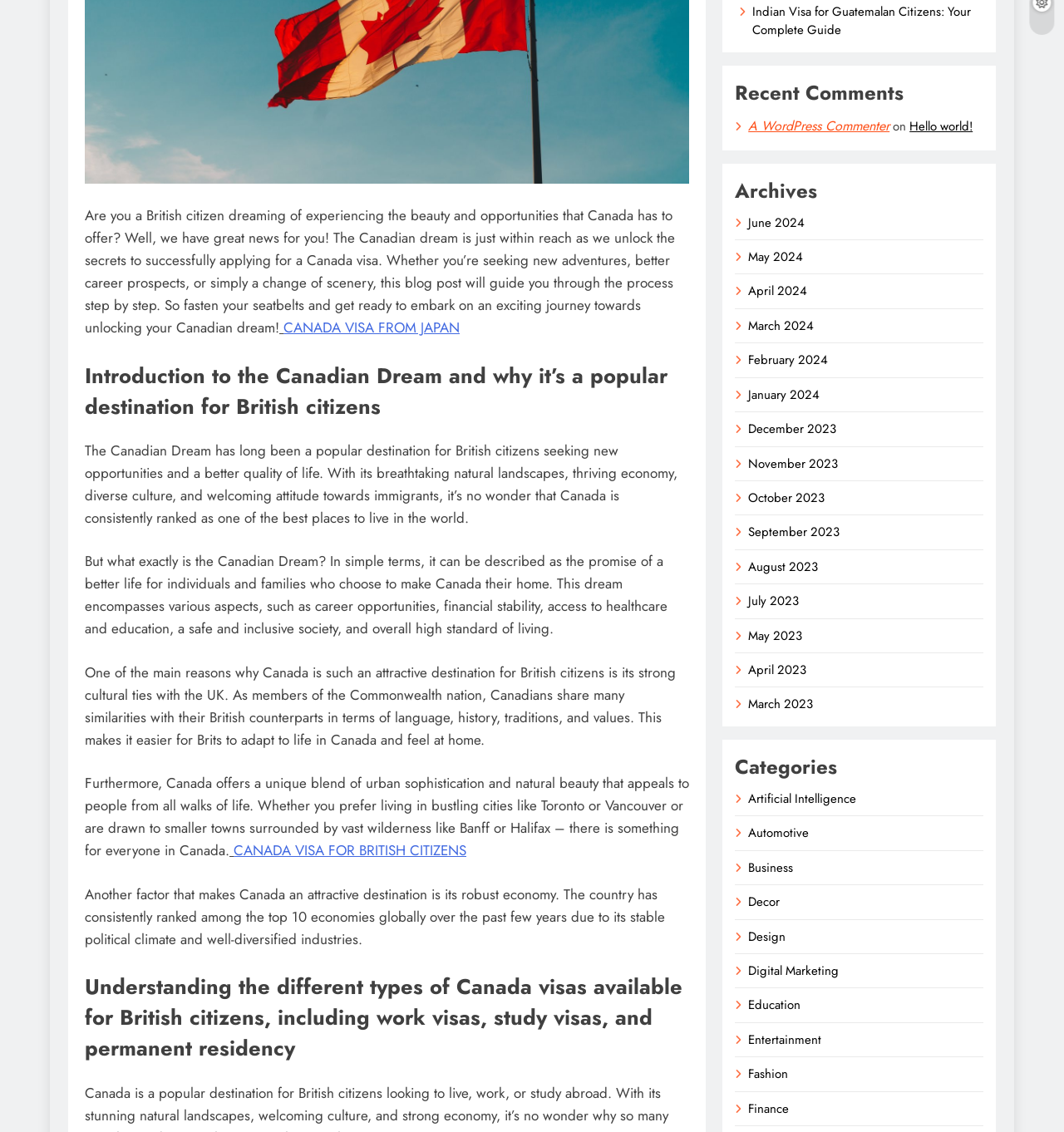Locate the UI element described as follows: "CANADA VISA FROM JAPAN". Return the bounding box coordinates as four float numbers between 0 and 1 in the order [left, top, right, bottom].

[0.266, 0.281, 0.432, 0.298]